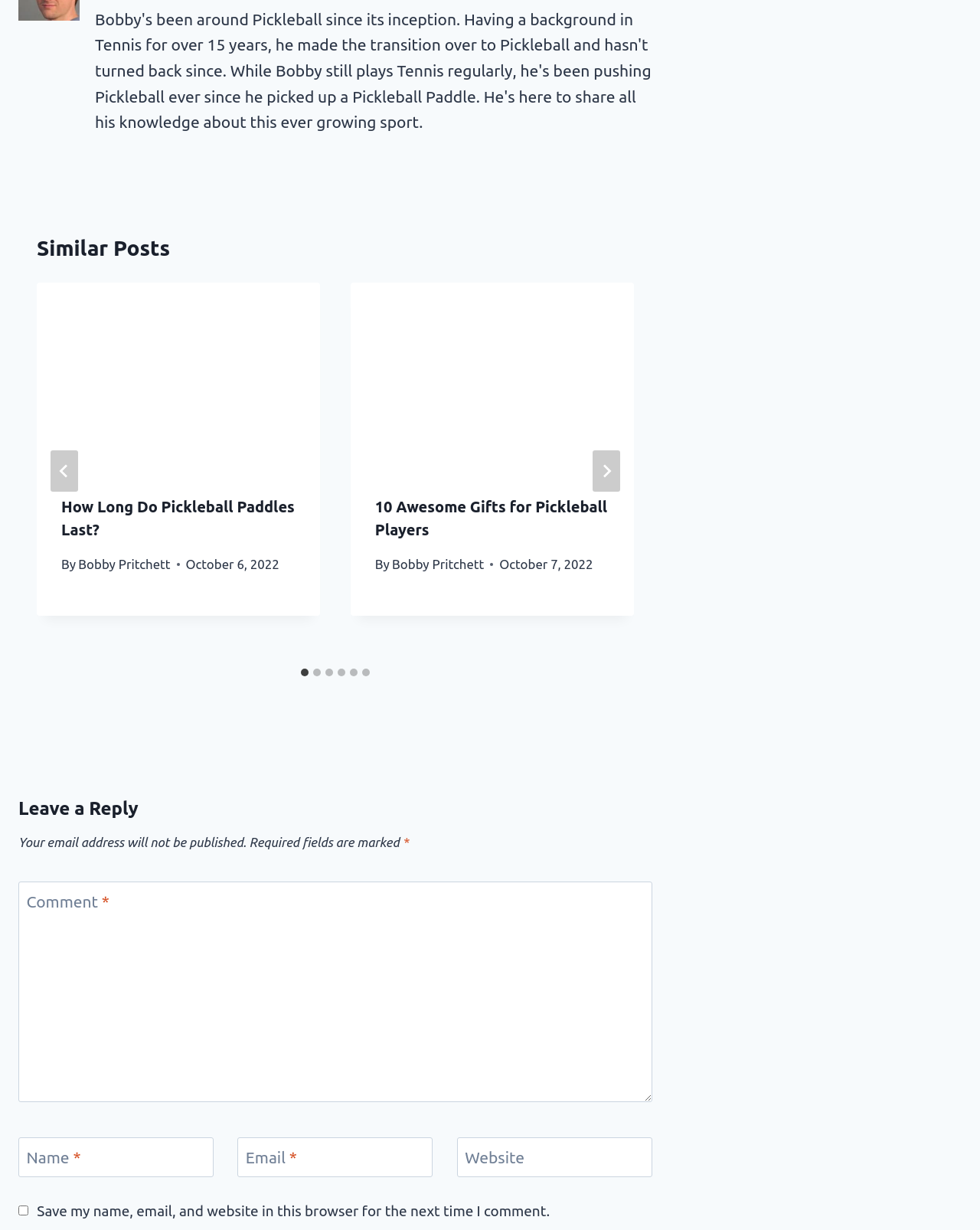What is the title of the first article?
Using the image, answer in one word or phrase.

How Long Do Pickleball Paddles Last?